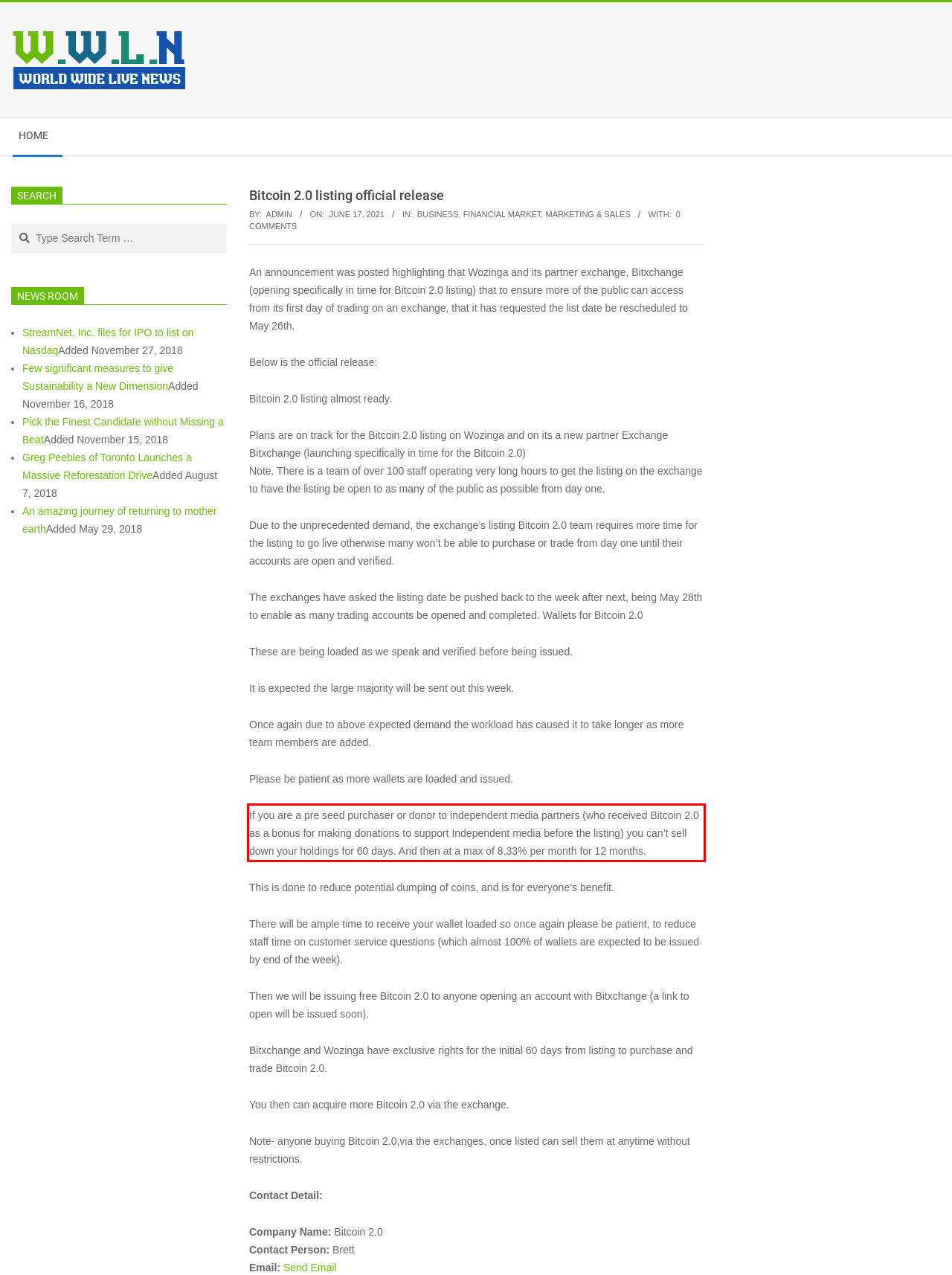Please perform OCR on the UI element surrounded by the red bounding box in the given webpage screenshot and extract its text content.

If you are a pre seed purchaser or donor to independent media partners (who received Bitcoin 2.0 as a bonus for making donations to support Independent media before the listing) you can’t sell down your holdings for 60 days. And then at a max of 8.33% per month for 12 months.